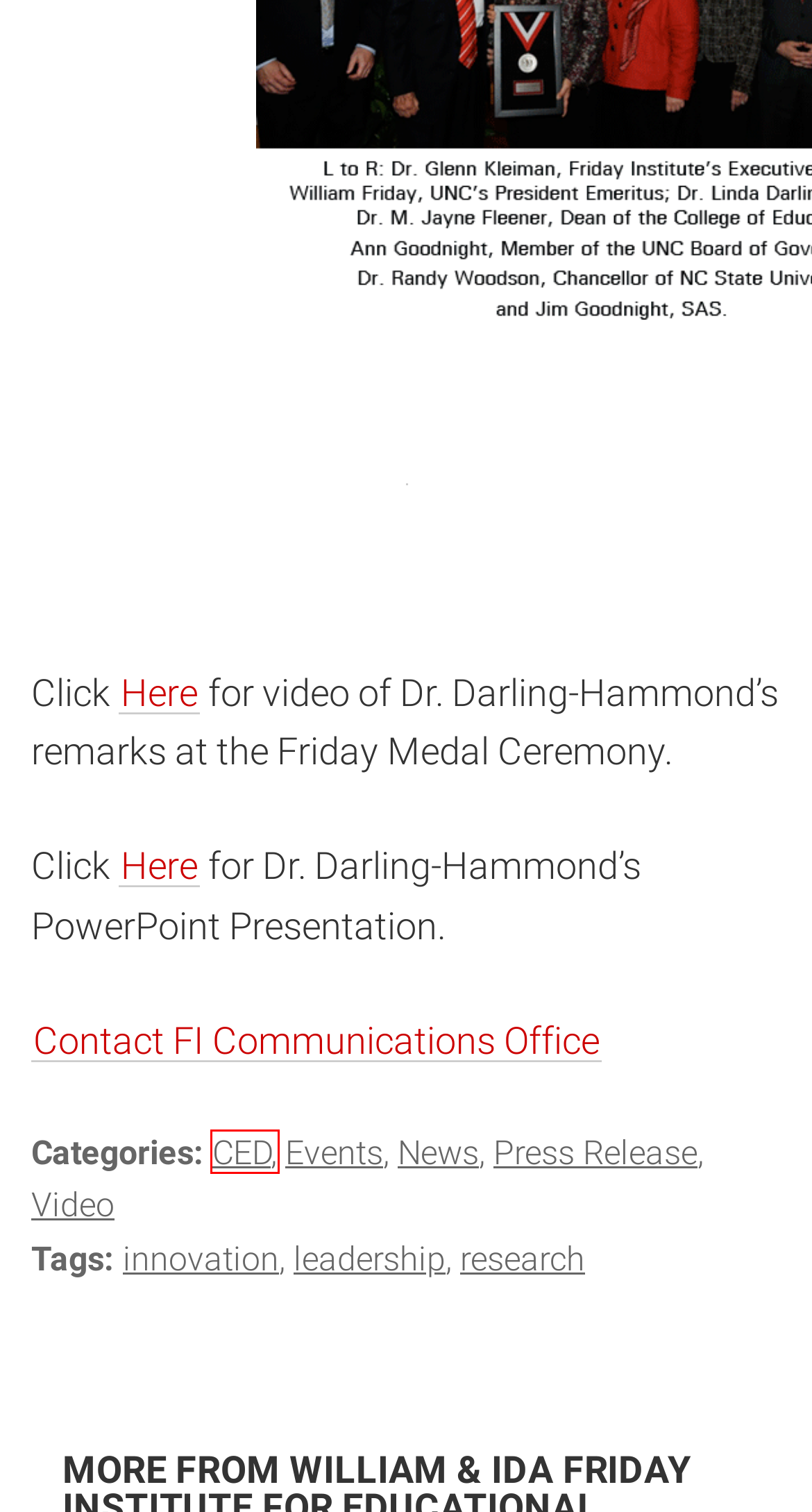Examine the screenshot of a webpage with a red bounding box around a specific UI element. Identify which webpage description best matches the new webpage that appears after clicking the element in the red bounding box. Here are the candidates:
A. Press Release | William & Ida Friday Institute for Educational Innovation
B. Video | William & Ida Friday Institute for Educational Innovation
C. innovation | William & Ida Friday Institute for Educational Innovation
D. leadership | William & Ida Friday Institute for Educational Innovation
E. Events | William & Ida Friday Institute for Educational Innovation
F. CED | William & Ida Friday Institute for Educational Innovation
G. News | William & Ida Friday Institute for Educational Innovation
H. research | William & Ida Friday Institute for Educational Innovation

F